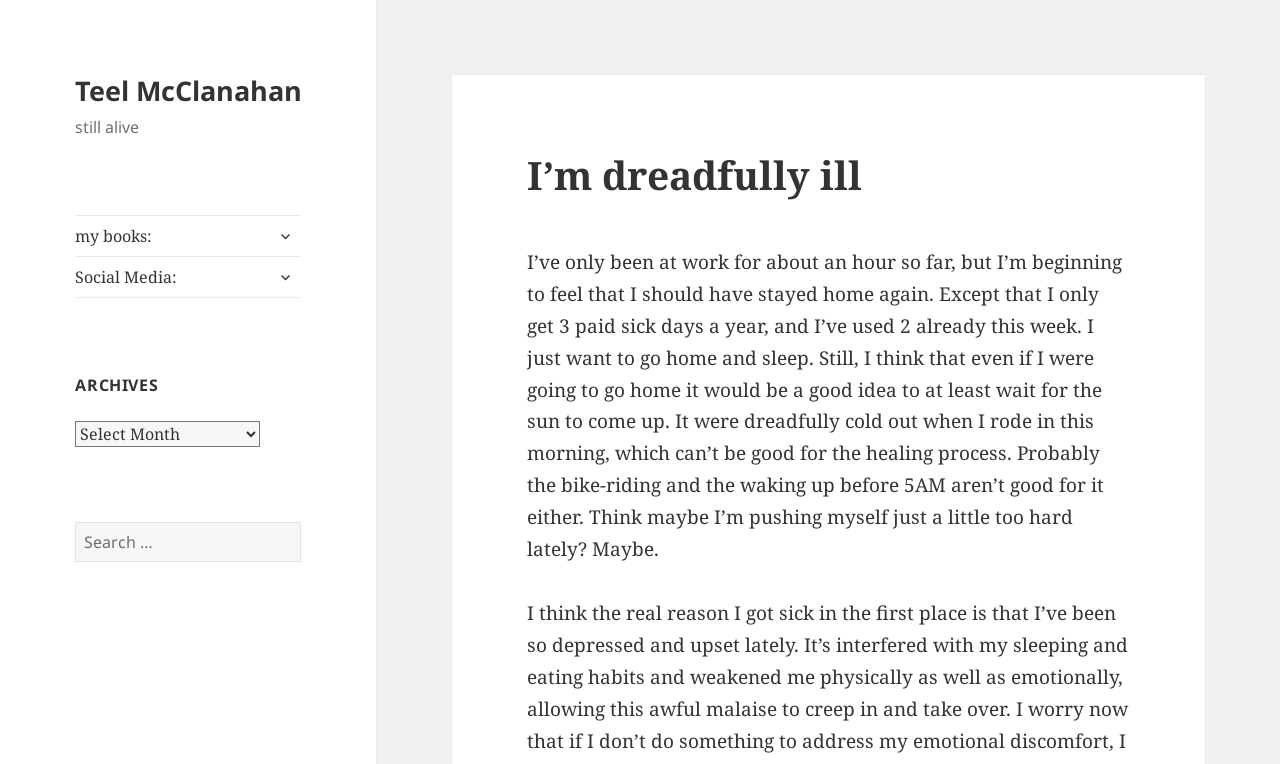Can you locate the main headline on this webpage and provide its text content?

I’m dreadfully ill